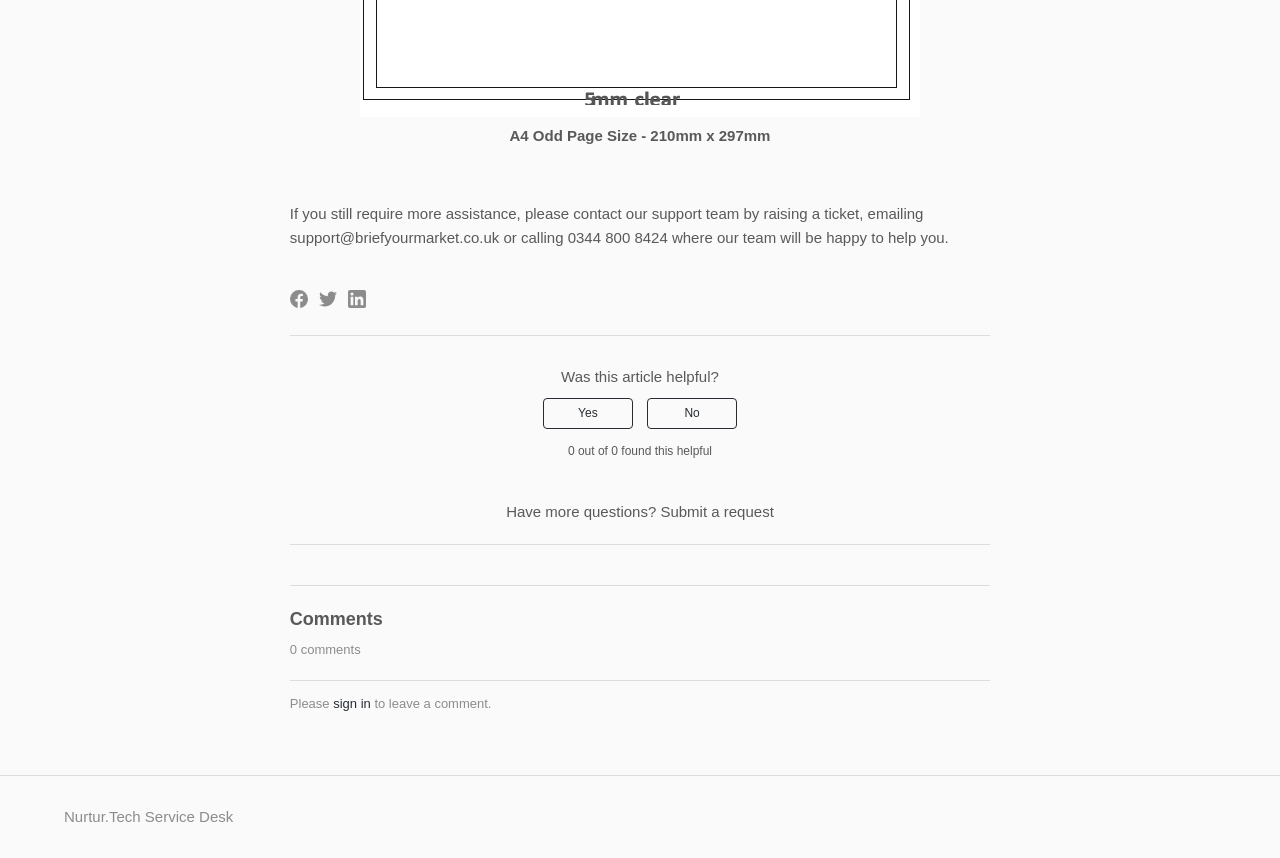How can I contact the support team?
Using the image, respond with a single word or phrase.

Raise a ticket or email